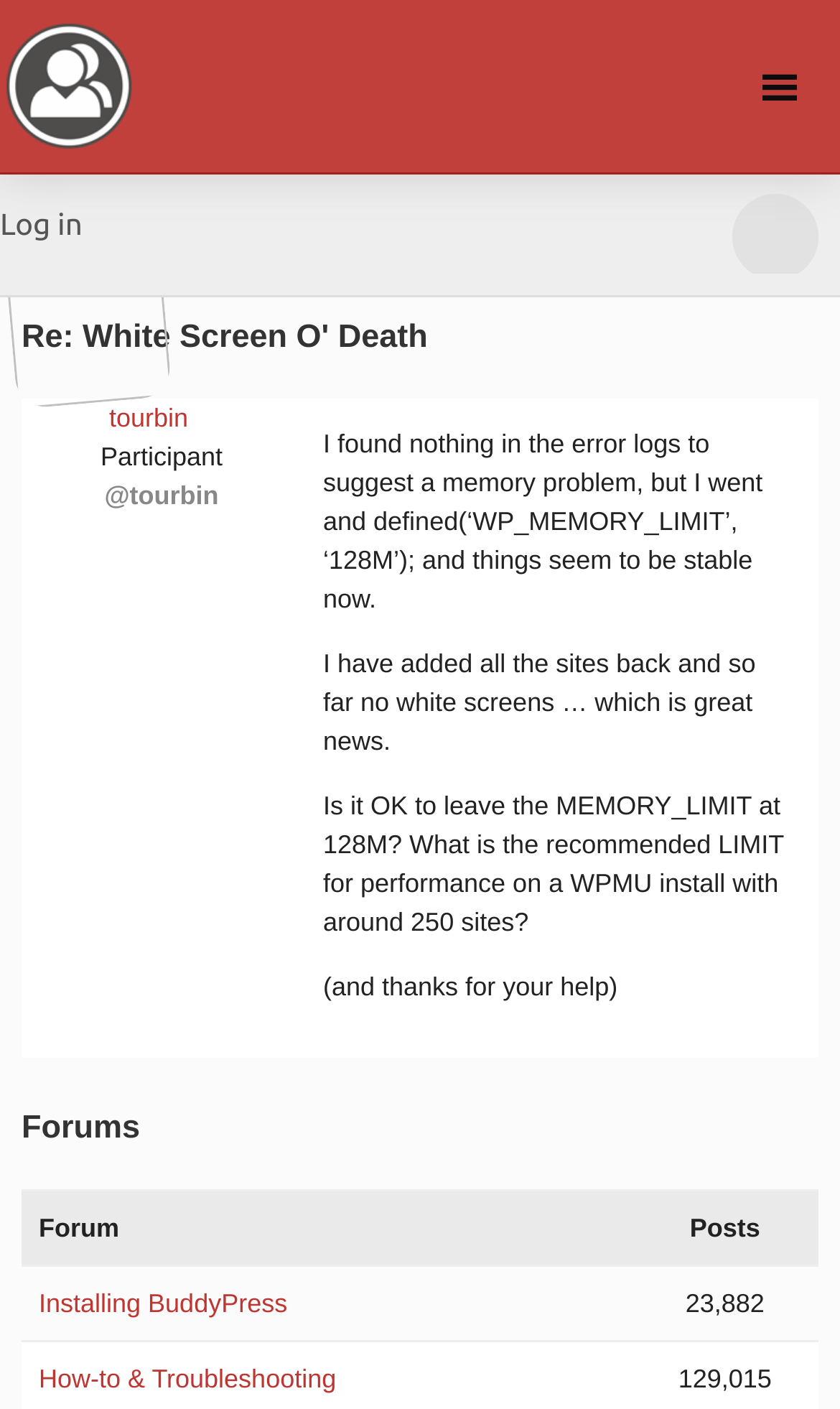Locate the UI element that matches the description How-to & Troubleshooting in the webpage screenshot. Return the bounding box coordinates in the format (top-left x, top-left y, bottom-right x, bottom-right y), with values ranging from 0 to 1.

[0.046, 0.968, 0.4, 0.989]